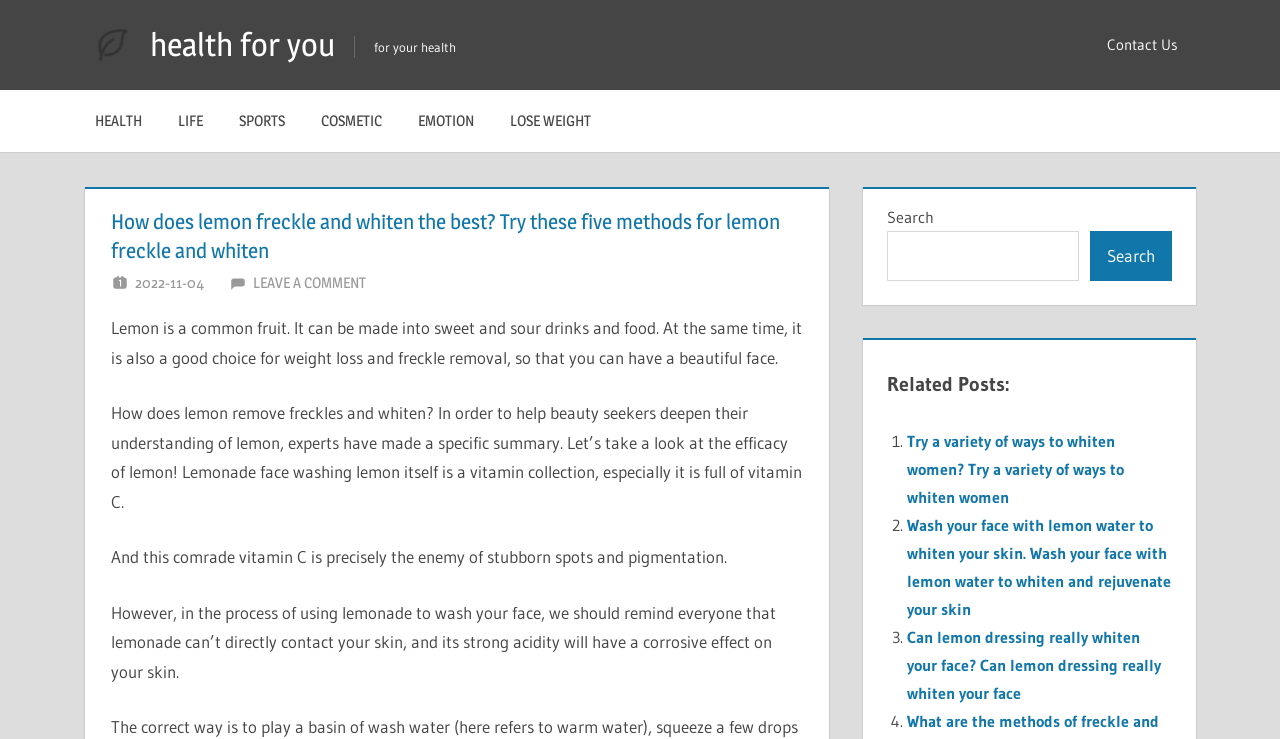Find and provide the bounding box coordinates for the UI element described with: "nonight".

[0.195, 0.369, 0.239, 0.395]